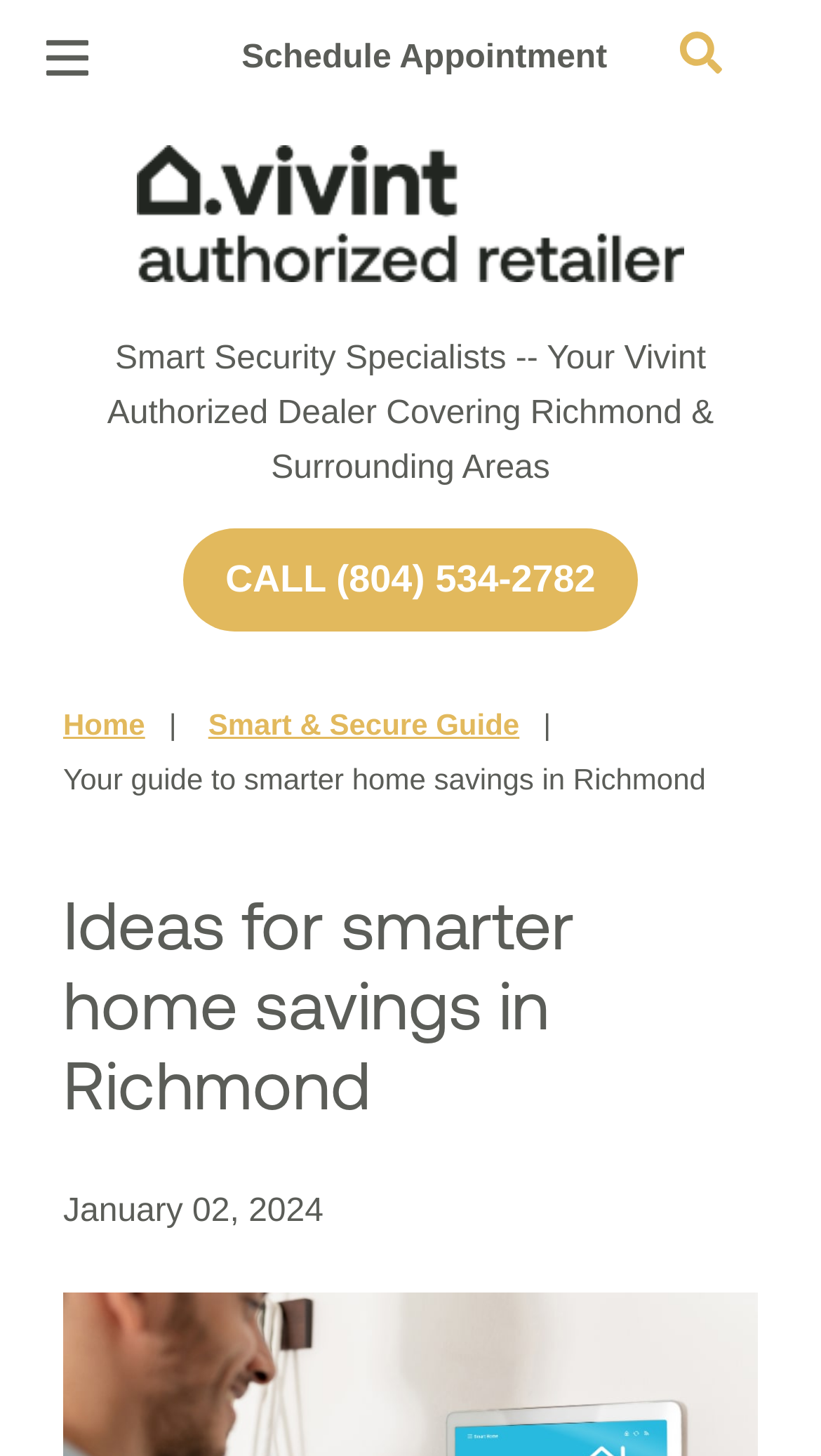Offer a meticulous caption that includes all visible features of the webpage.

The webpage is about "Ideas for smarter home savings in Richmond" and appears to be a Vivint authorized retailer's website. At the top left, there is a button to open the menu, accompanied by a small image. To the right of this button, there is a link to schedule an appointment. On the top right, there is another button to open the search function.

Below the top section, there is a link to "Vivint Authorized Retailer Richmond" with an associated image. Next to this link, there is a static text describing the Vivint authorized dealer covering Richmond and surrounding areas. A phone number "CALL (804) 534-2782" is also displayed.

On the left side of the page, there is a section with links to different categories, including "Home Security", "Cameras", "Smart Home Automation", and "Smart & Secure Guide". Each of these links has an associated button to expand the menu, accompanied by a small image. 

The "Smart & Secure Guide" link has a navigation breadcrumb below it, showing the current location in the website hierarchy. The breadcrumb includes links to "Home" and "Smart & Secure Guide". Below the breadcrumb, there is a heading "Ideas for smarter home savings in Richmond" and a static text displaying the date "January 02, 2024".